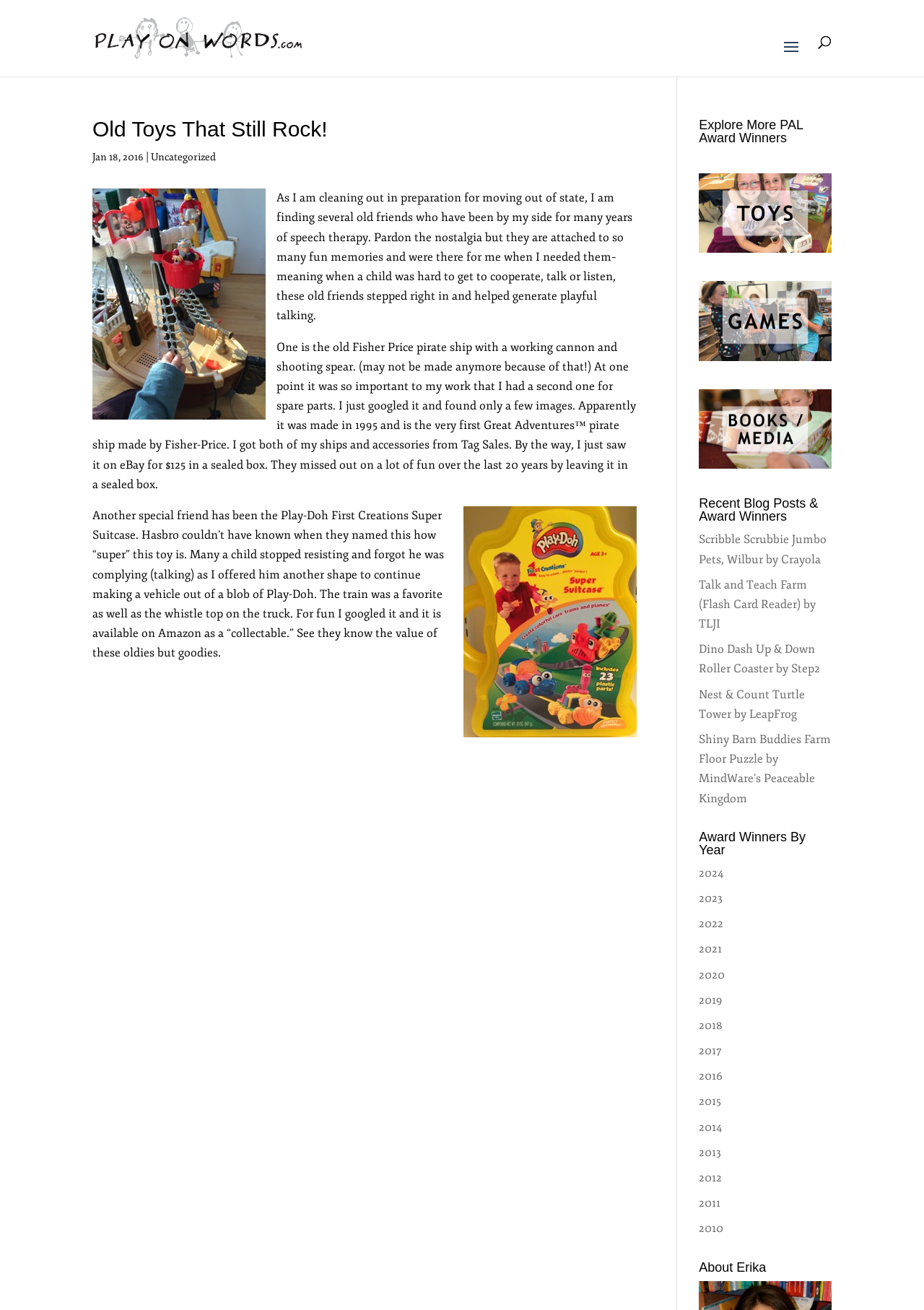Please indicate the bounding box coordinates for the clickable area to complete the following task: "Click Gentoo Home". The coordinates should be specified as four float numbers between 0 and 1, i.e., [left, top, right, bottom].

None